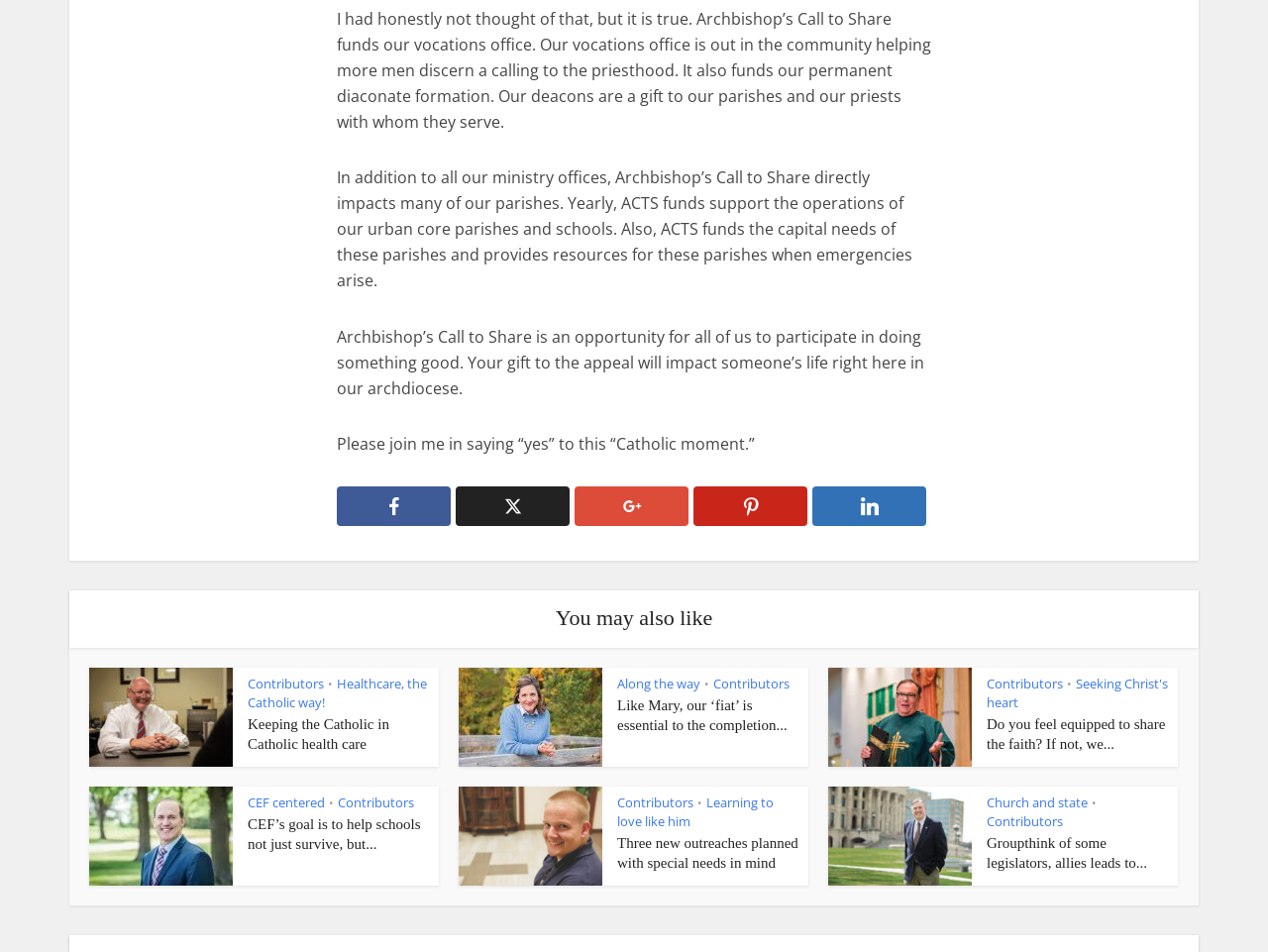Can you identify the bounding box coordinates of the clickable region needed to carry out this instruction: 'Read the article 'Keeping the Catholic in Catholic health care''? The coordinates should be four float numbers within the range of 0 to 1, stated as [left, top, right, bottom].

[0.195, 0.75, 0.338, 0.792]